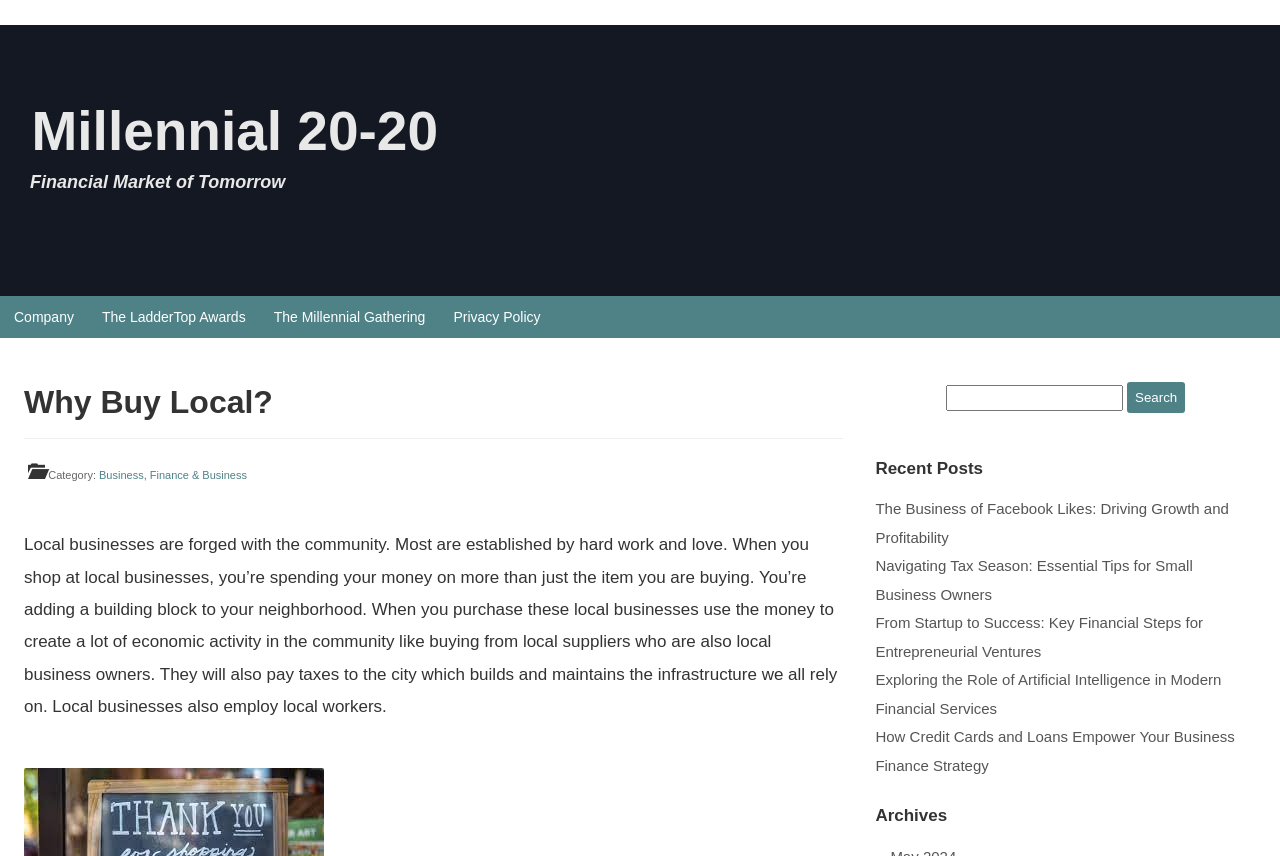Pinpoint the bounding box coordinates of the element that must be clicked to accomplish the following instruction: "Search for a topic". The coordinates should be in the format of four float numbers between 0 and 1, i.e., [left, top, right, bottom].

[0.684, 0.446, 0.981, 0.483]